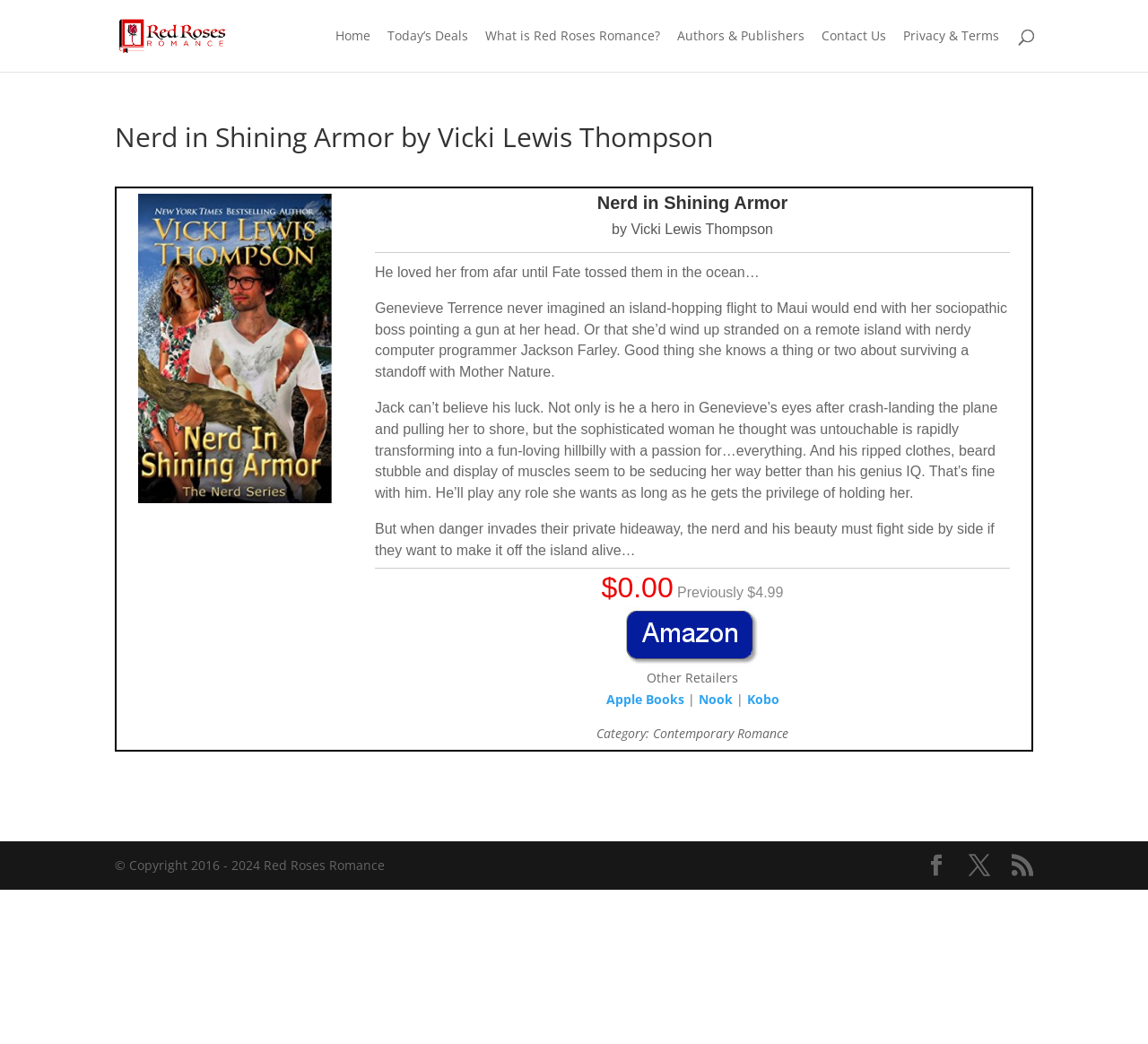Specify the bounding box coordinates for the region that must be clicked to perform the given instruction: "Read more about 'Nerd in Shining Armor' by Vicki Lewis Thompson".

[0.1, 0.119, 0.9, 0.153]